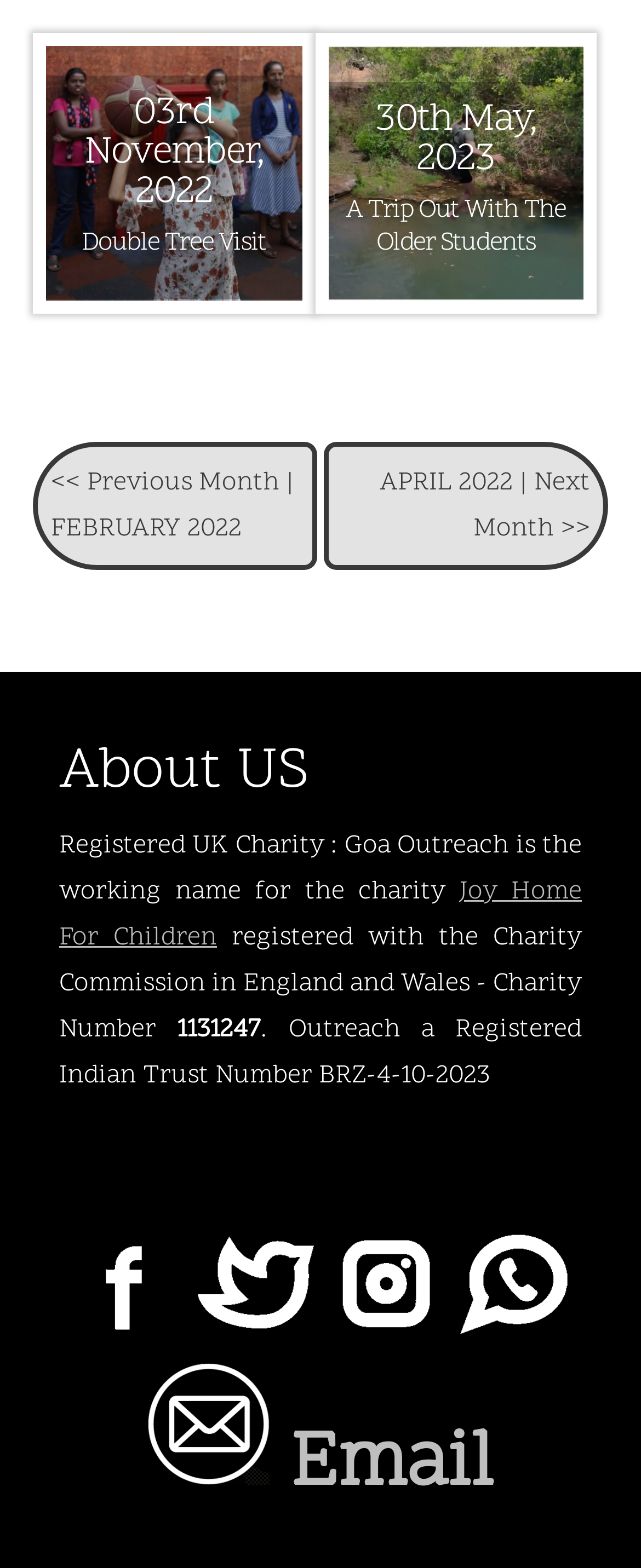Please answer the following question using a single word or phrase: 
What is the charity number of Goa Outreach in England and Wales?

1131247